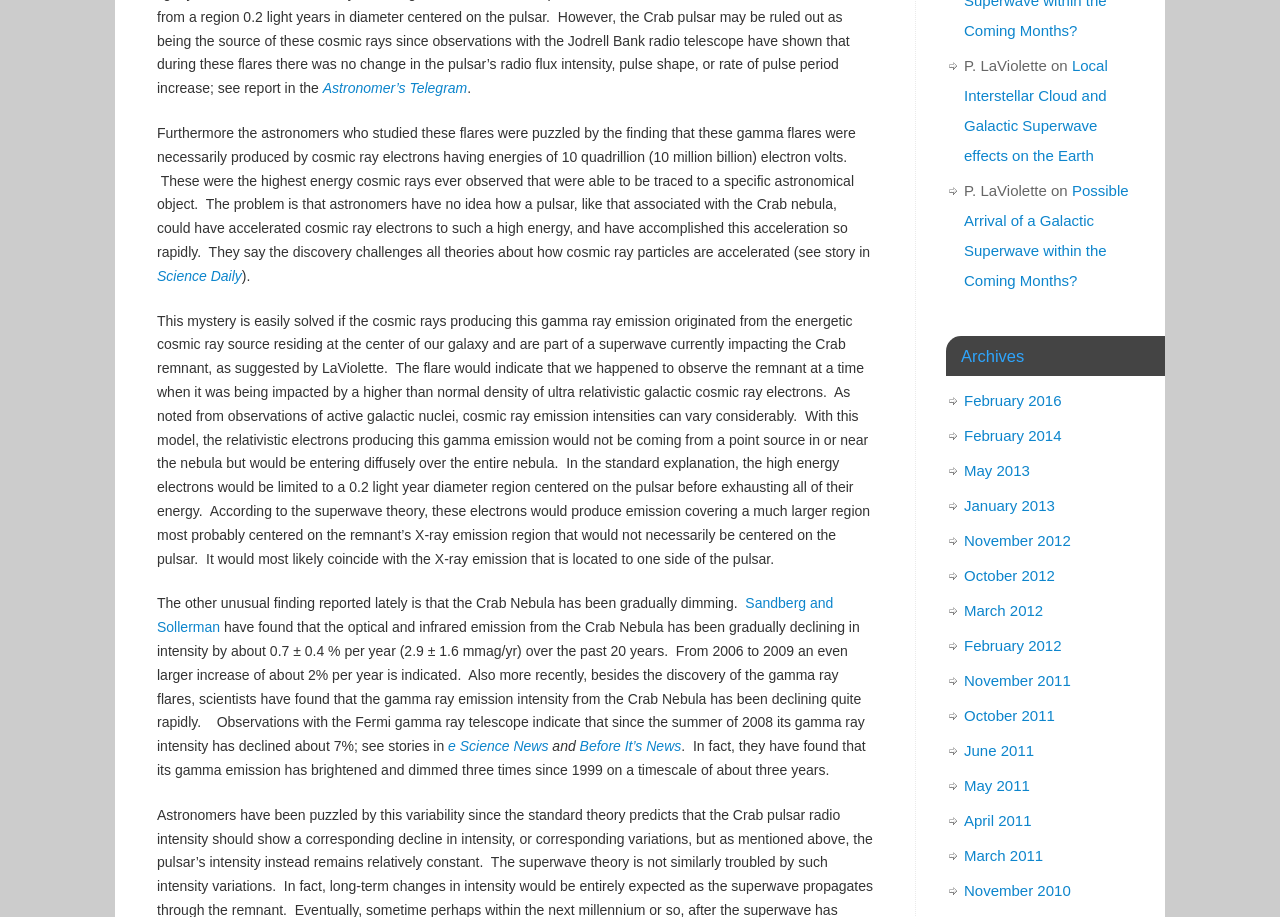Given the following UI element description: "Sandberg and Sollerman", find the bounding box coordinates in the webpage screenshot.

[0.123, 0.649, 0.651, 0.693]